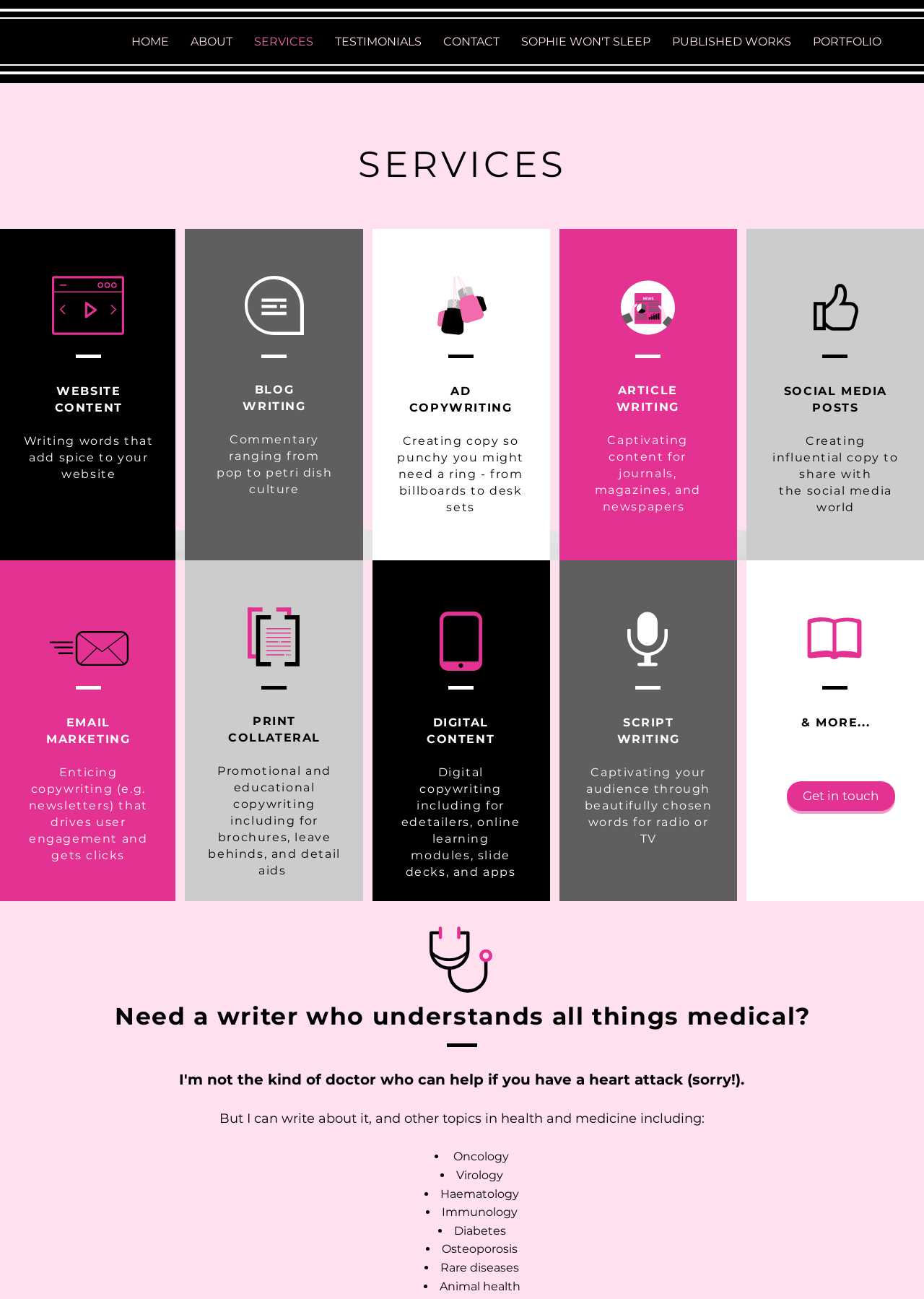Please find the bounding box coordinates of the clickable region needed to complete the following instruction: "Get in touch with Dr". The bounding box coordinates must consist of four float numbers between 0 and 1, i.e., [left, top, right, bottom].

[0.852, 0.601, 0.969, 0.624]